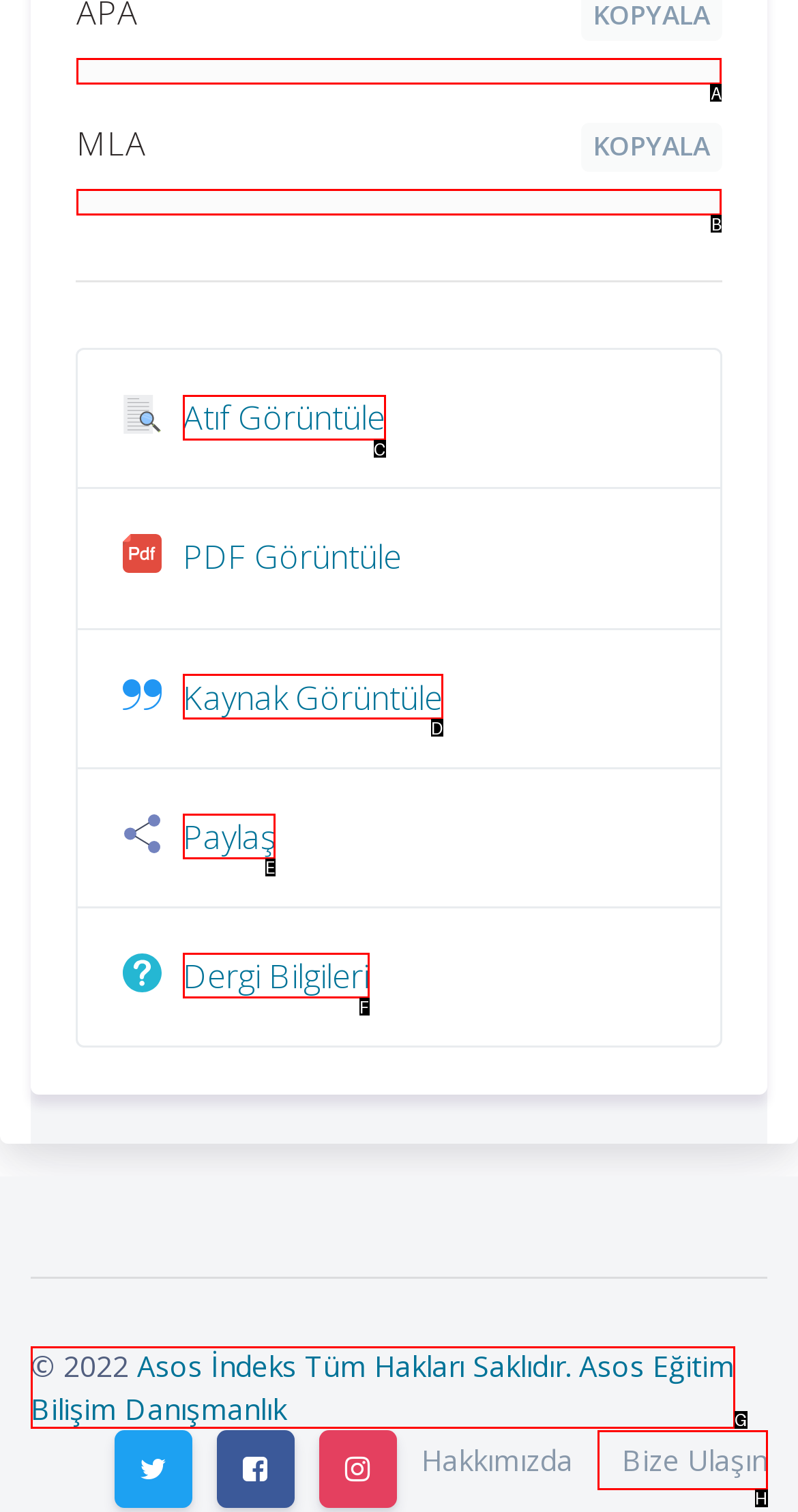Examine the description: Kaynak Görüntüle and indicate the best matching option by providing its letter directly from the choices.

D